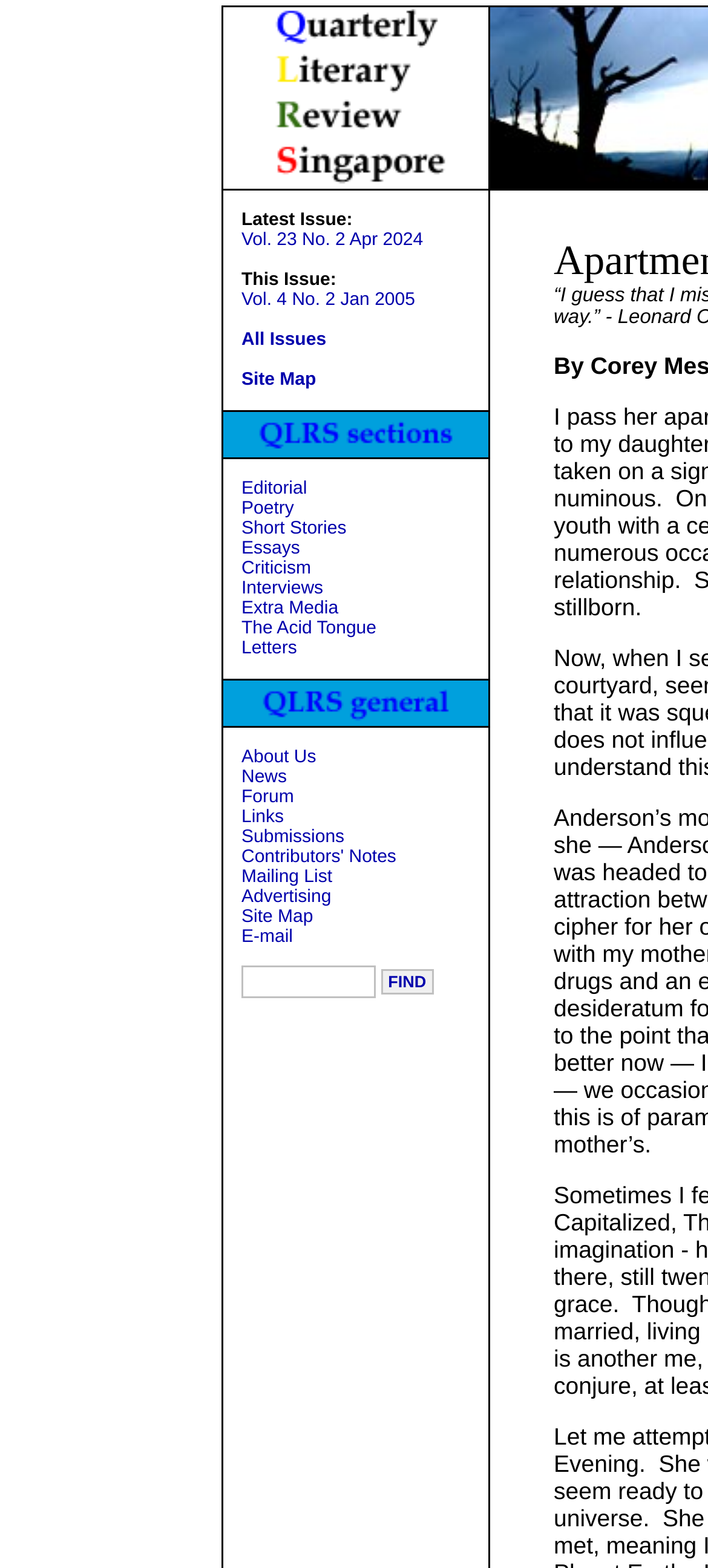Locate the bounding box coordinates of the area where you should click to accomplish the instruction: "View the latest issue".

[0.341, 0.147, 0.598, 0.16]